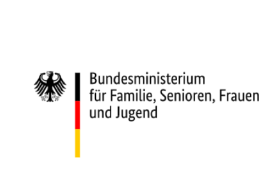Refer to the image and provide an in-depth answer to the question: 
What groups does the ministry advocate for?

The logo represents the ministry's commitment to advocating for the rights and welfare of families, senior citizens, women, and youth within the country.